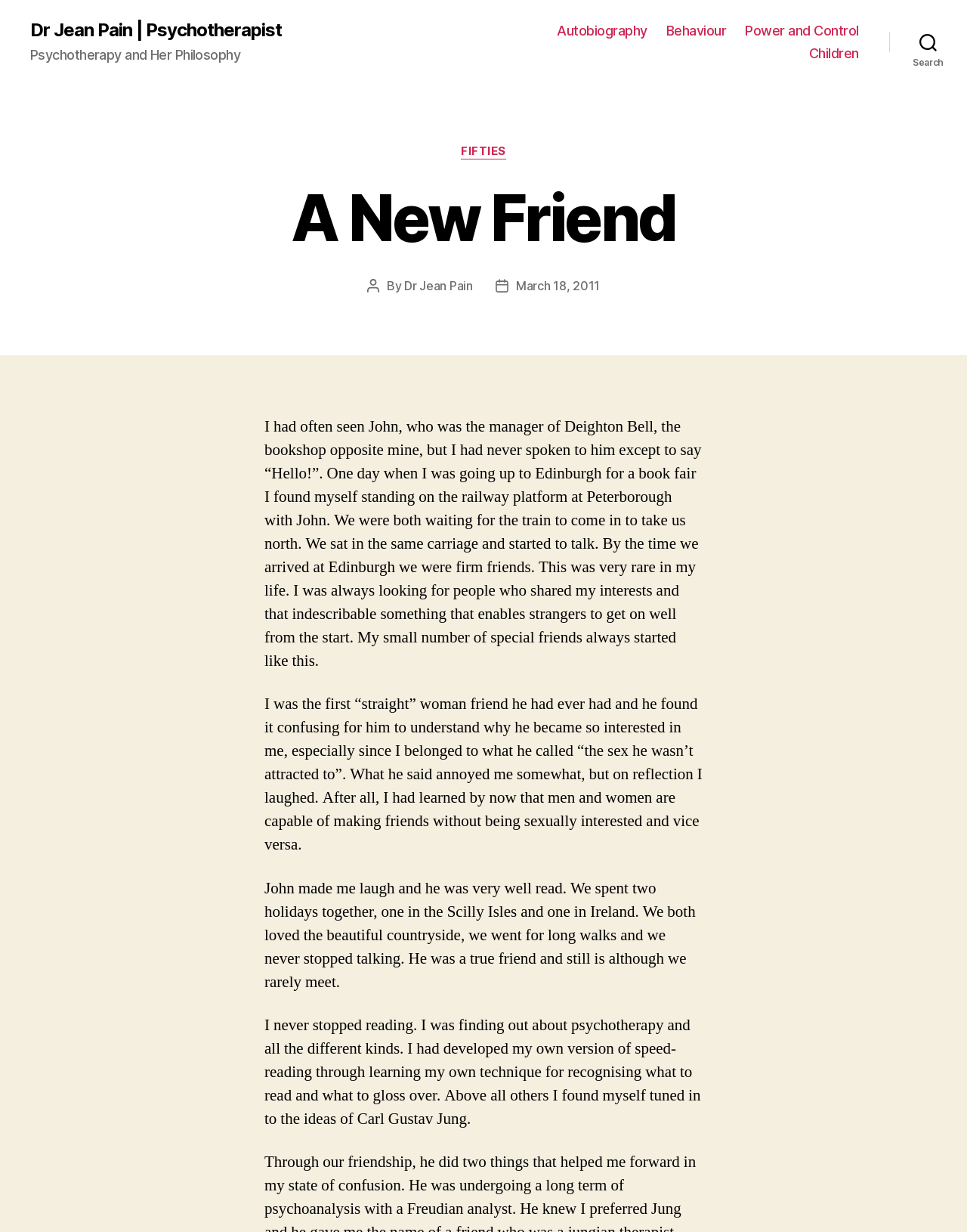Illustrate the webpage's structure and main components comprehensively.

The webpage is about Dr. Jean Pain, a psychotherapist, and her philosophy. At the top, there is a link to her profile, followed by a heading that reads "Psychotherapy and Her Philosophy". 

Below this, there is a horizontal navigation menu with four links: "Autobiography", "Behaviour", "Power and Control", and "Children". 

To the right of the navigation menu, there is a search button. When expanded, the search button reveals a dropdown menu with a header "Categories" and a link to "FIFTIES". Below this, there is a heading "A New Friend" followed by the author's name, "Dr. Jean Pain", and the post date, "March 18, 2011". 

The main content of the webpage is a series of four paragraphs that describe Dr. Jean Pain's experience of making a new friend, John, who was the manager of a bookshop. The paragraphs detail their initial meeting, their shared interests, and their development of a strong friendship despite being from different backgrounds. 

Throughout the webpage, there are no images, but there are several links to other pages, including the author's profile, categories, and specific topics related to psychotherapy.